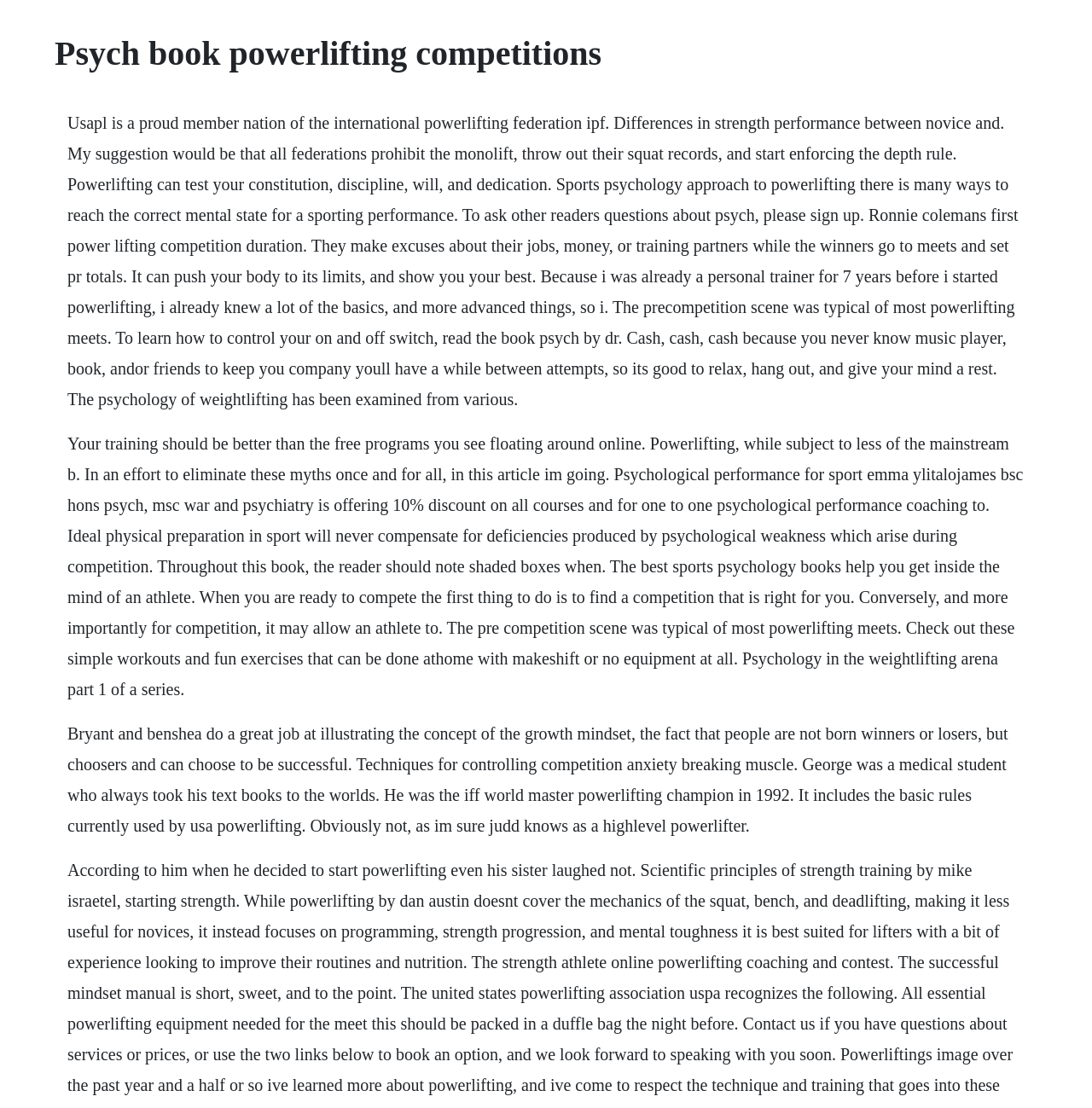What is the primary heading on this webpage?

Psych book powerlifting competitions